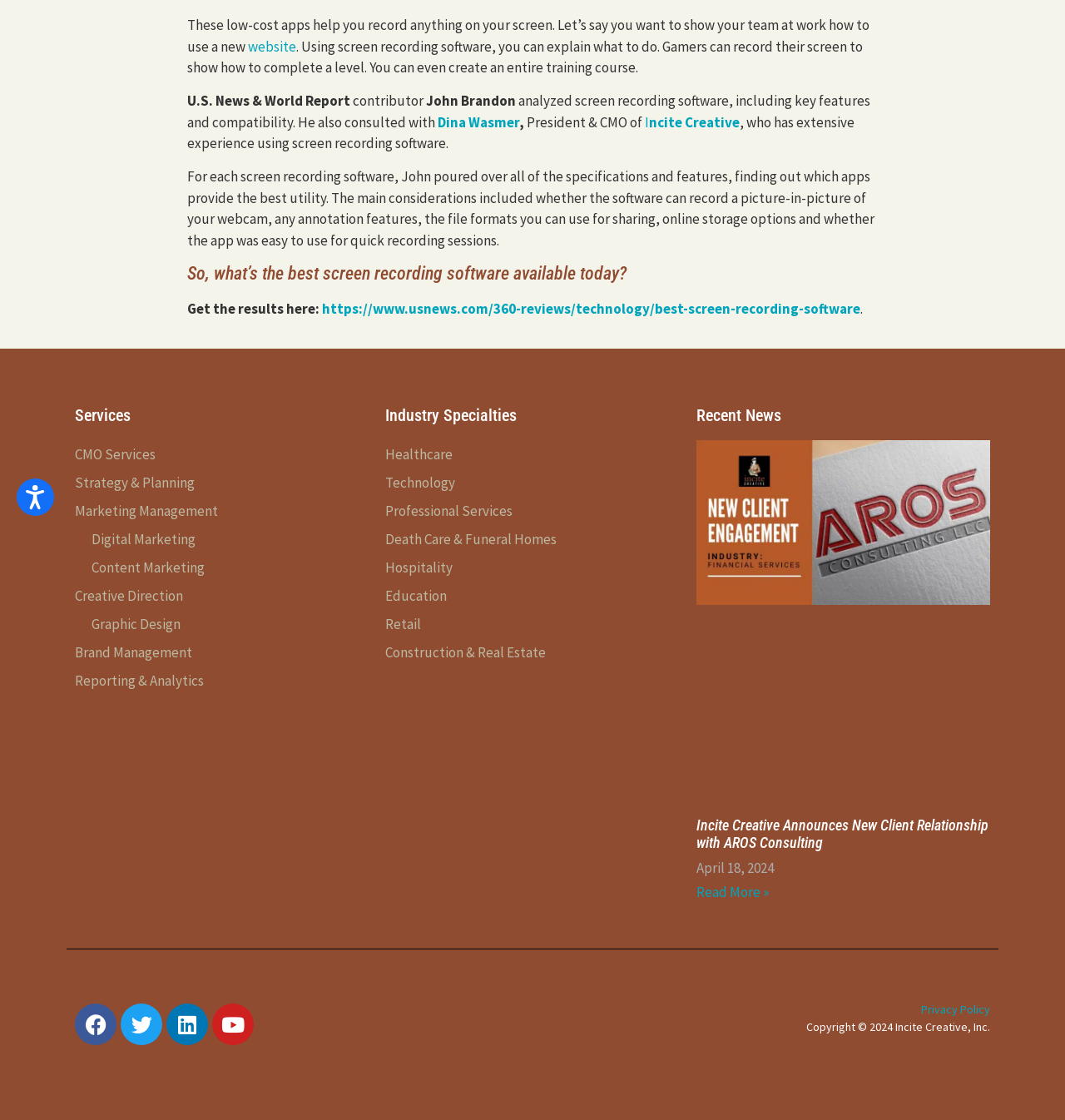Given the element description, predict the bounding box coordinates in the format (top-left x, top-left y, bottom-right x, bottom-right y). Make sure all values are between 0 and 1. Here is the element description: Construction & Real Estate

[0.362, 0.57, 0.638, 0.595]